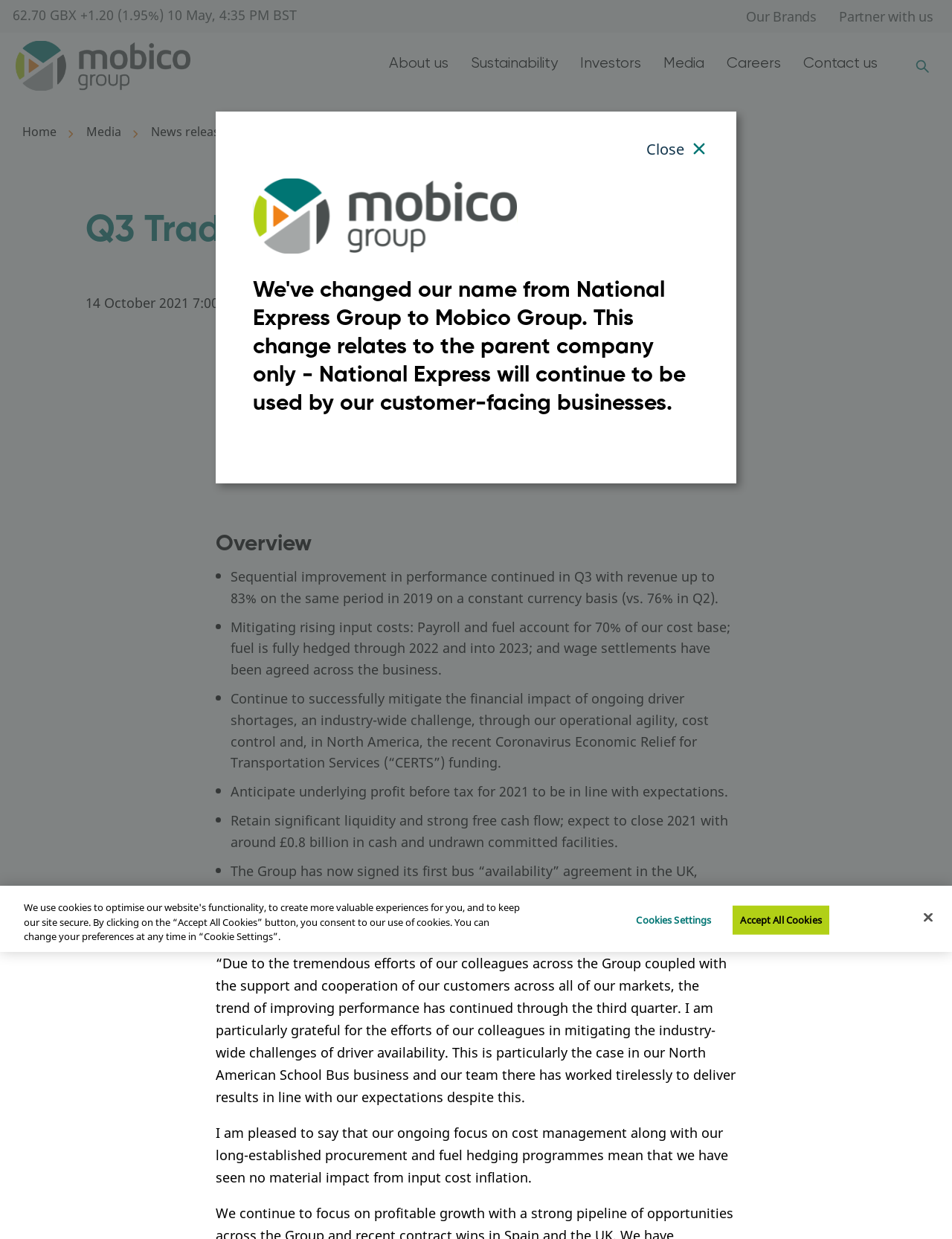Please look at the image and answer the question with a detailed explanation: What is the name of the company?

The name of the company is mentioned at the top of the webpage as 'Q3 Trading update | Mobico Group', and also in the text 'We've changed our name from National Express Group to Mobico Group'.